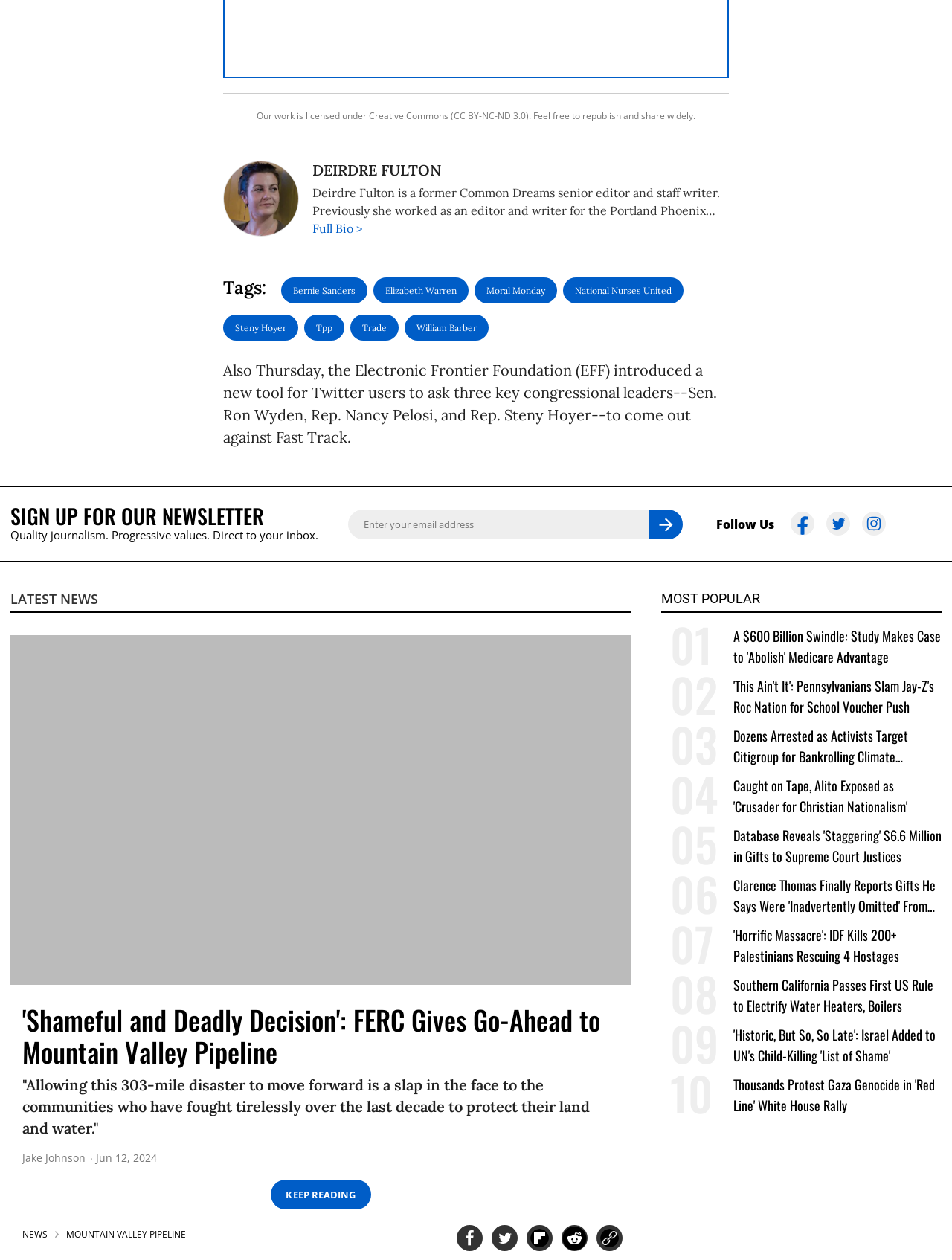What is the license of the website's work?
Using the image as a reference, give an elaborate response to the question.

The answer can be found in the static text at the top of the webpage, which states 'Our work is licensed under Creative Commons (CC BY-NC-ND 3.0). Feel free to republish and share widely.'